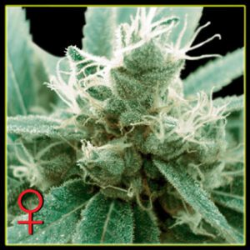What is the name of the cannabis strain?
Refer to the screenshot and respond with a concise word or phrase.

Trainwreck Feminized Seeds